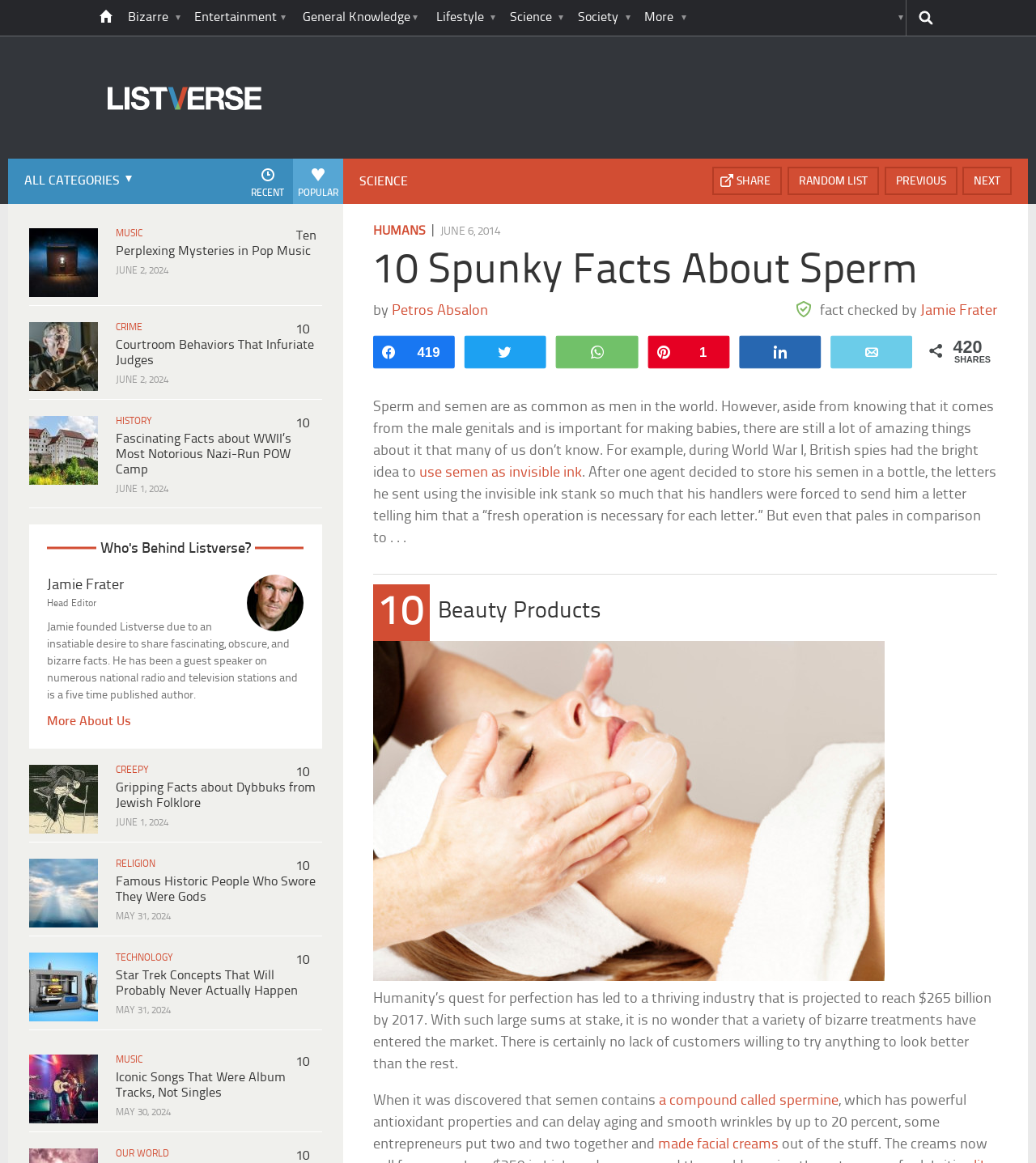Please predict the bounding box coordinates of the element's region where a click is necessary to complete the following instruction: "search this site". The coordinates should be represented by four float numbers between 0 and 1, i.e., [left, top, right, bottom].

[0.844, 0.0, 0.882, 0.031]